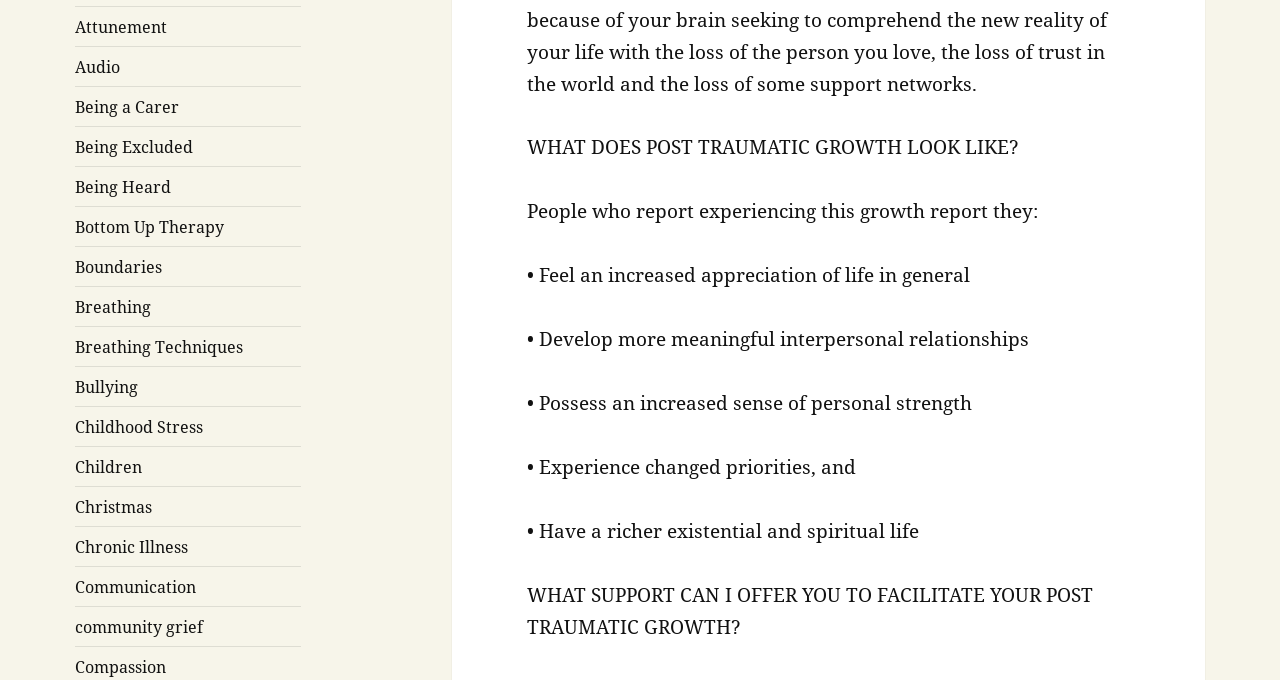Based on the image, please respond to the question with as much detail as possible:
What is the focus of the webpage?

The webpage appears to be focused on the topic of trauma and post traumatic growth, with links to various related topics such as 'Attunement', 'Being a Carer', 'Breathing Techniques', and 'Chronic Illness'.